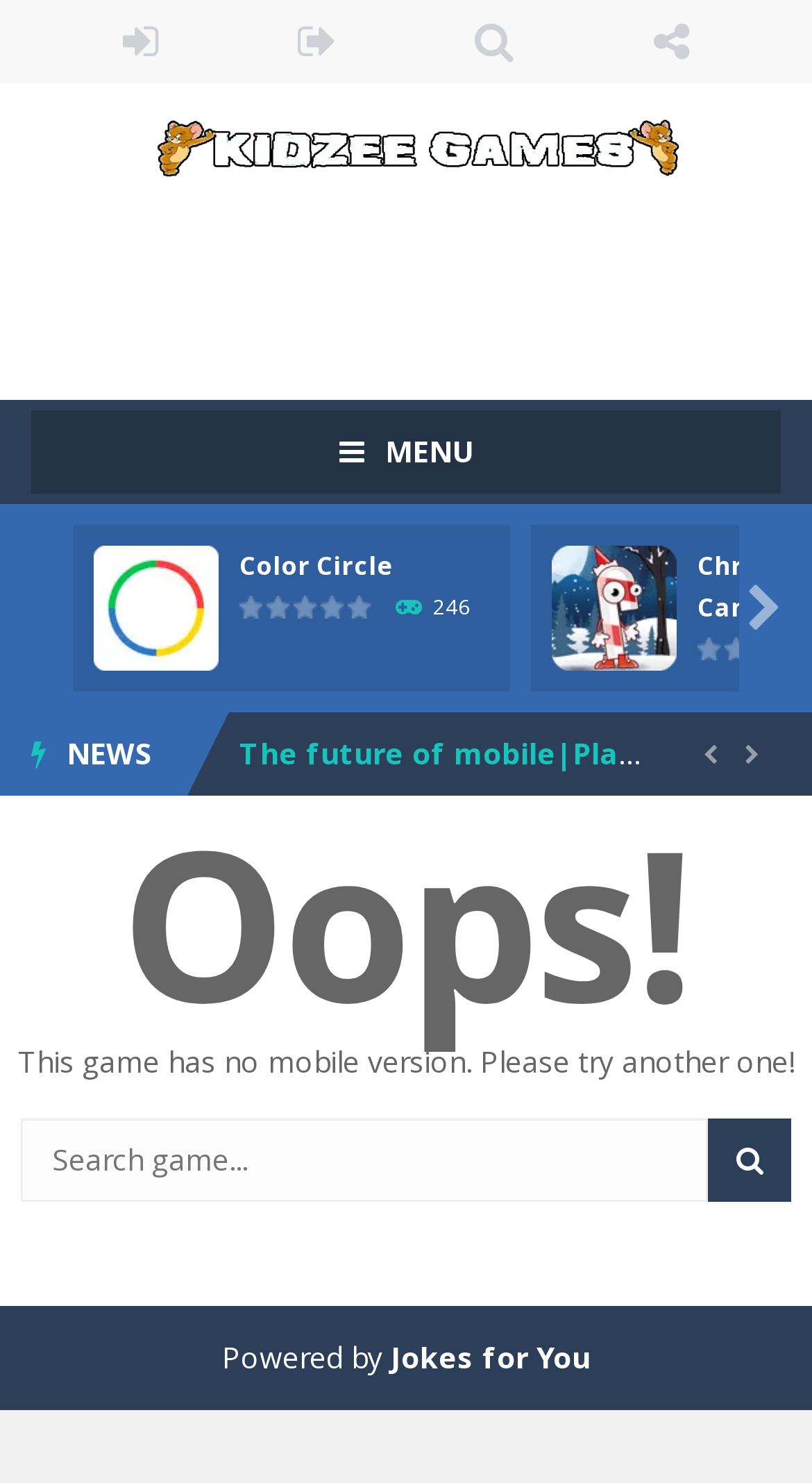Determine the bounding box of the UI component based on this description: "parent_node: SEARCH name="s" placeholder="Search game..."". The bounding box coordinates should be four float values between 0 and 1, i.e., [left, top, right, bottom].

[0.026, 0.754, 0.872, 0.81]